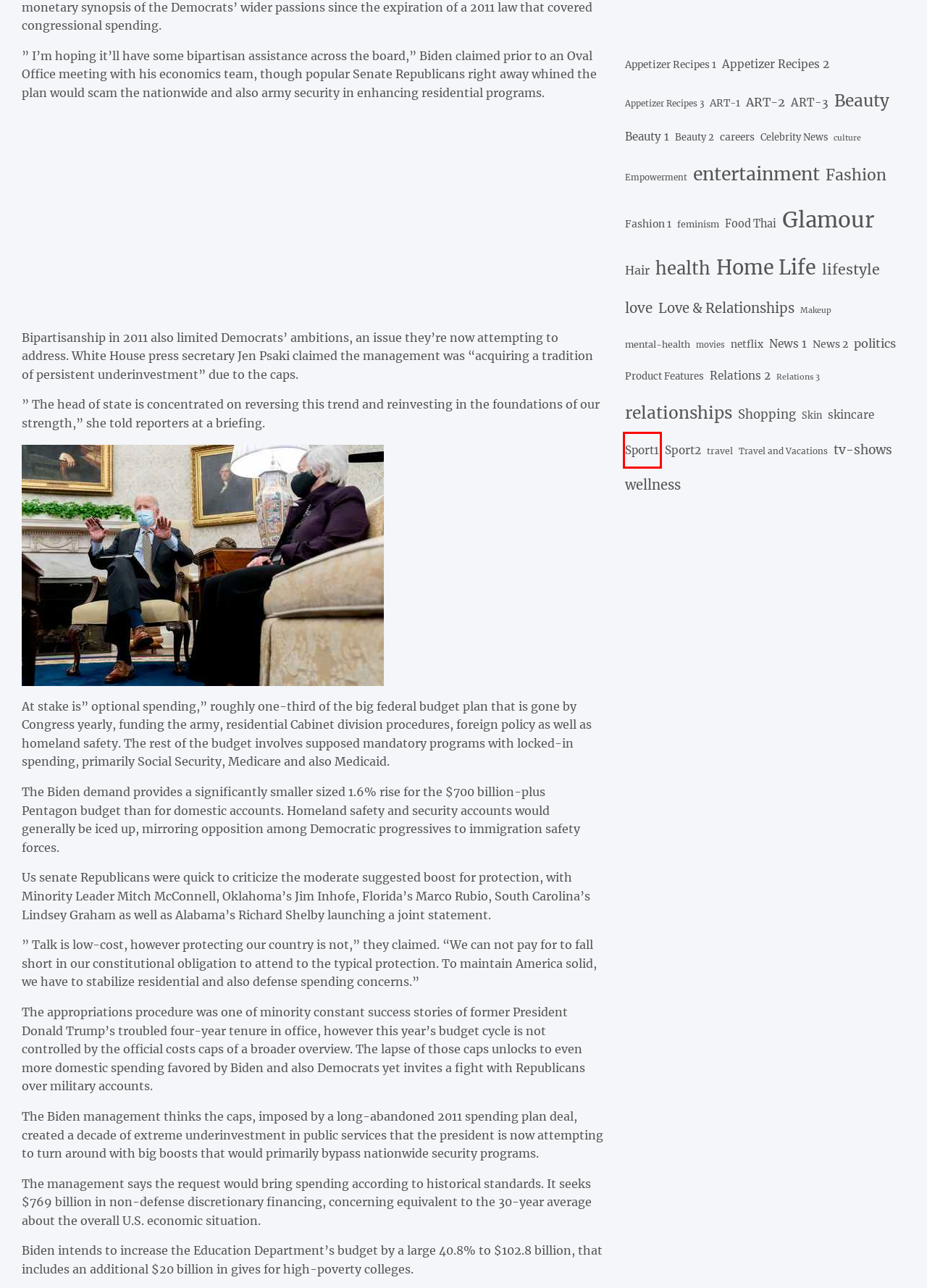Given a webpage screenshot featuring a red rectangle around a UI element, please determine the best description for the new webpage that appears after the element within the bounding box is clicked. The options are:
A. Sport1 Archives - Old News
B. Love & Relationships Archives - Old News
C. Appetizer Recipes 1 Archives - Old News
D. Skin Archives - Old News
E. Celebrity News Archives - Old News
F. Appetizer Recipes 2 Archives - Old News
G. News 1 Archives - Old News
H. News 2 Archives - Old News

A